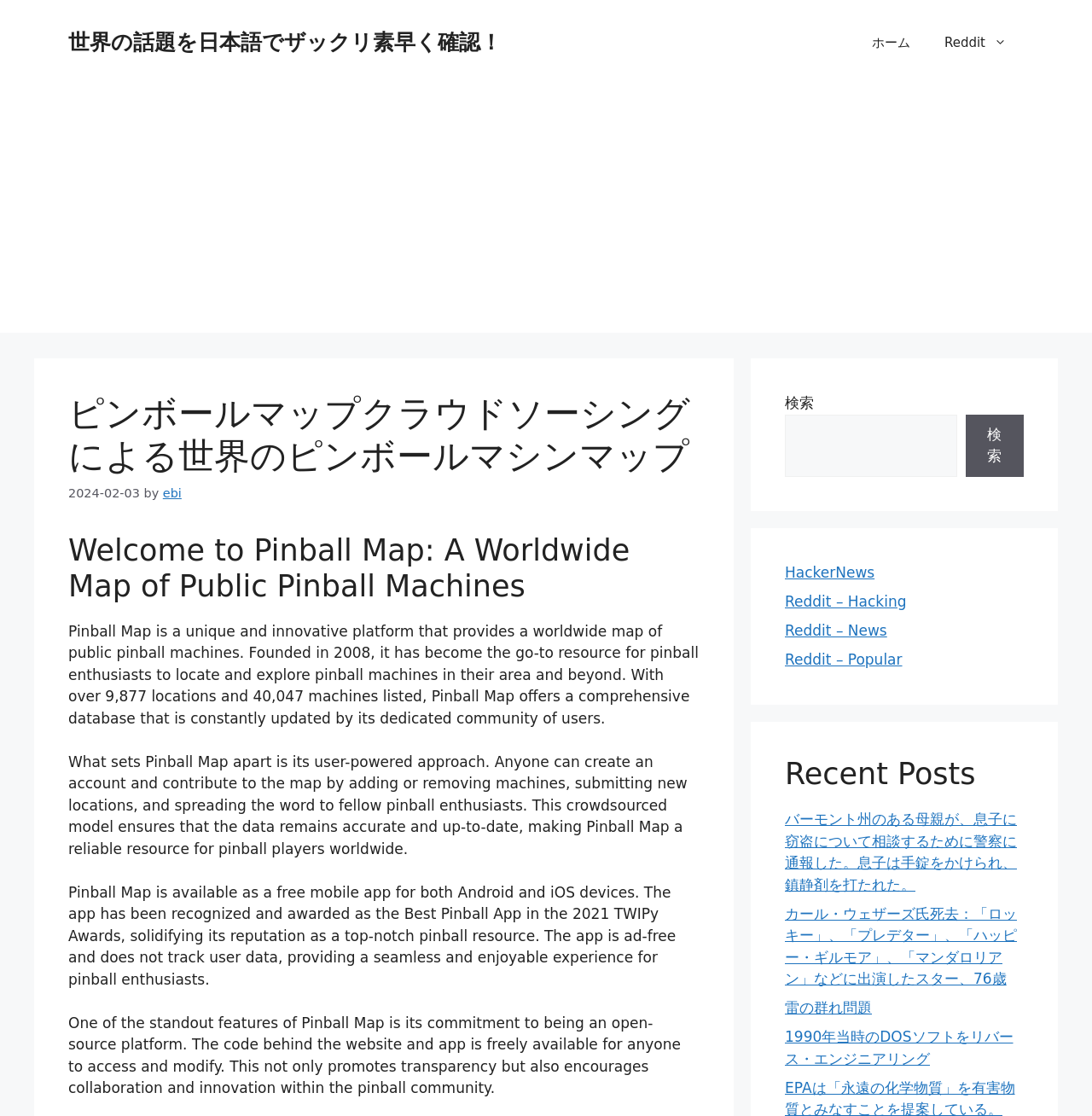Provide the bounding box coordinates of the UI element that matches the description: "Reddit – Hacking".

[0.719, 0.531, 0.83, 0.546]